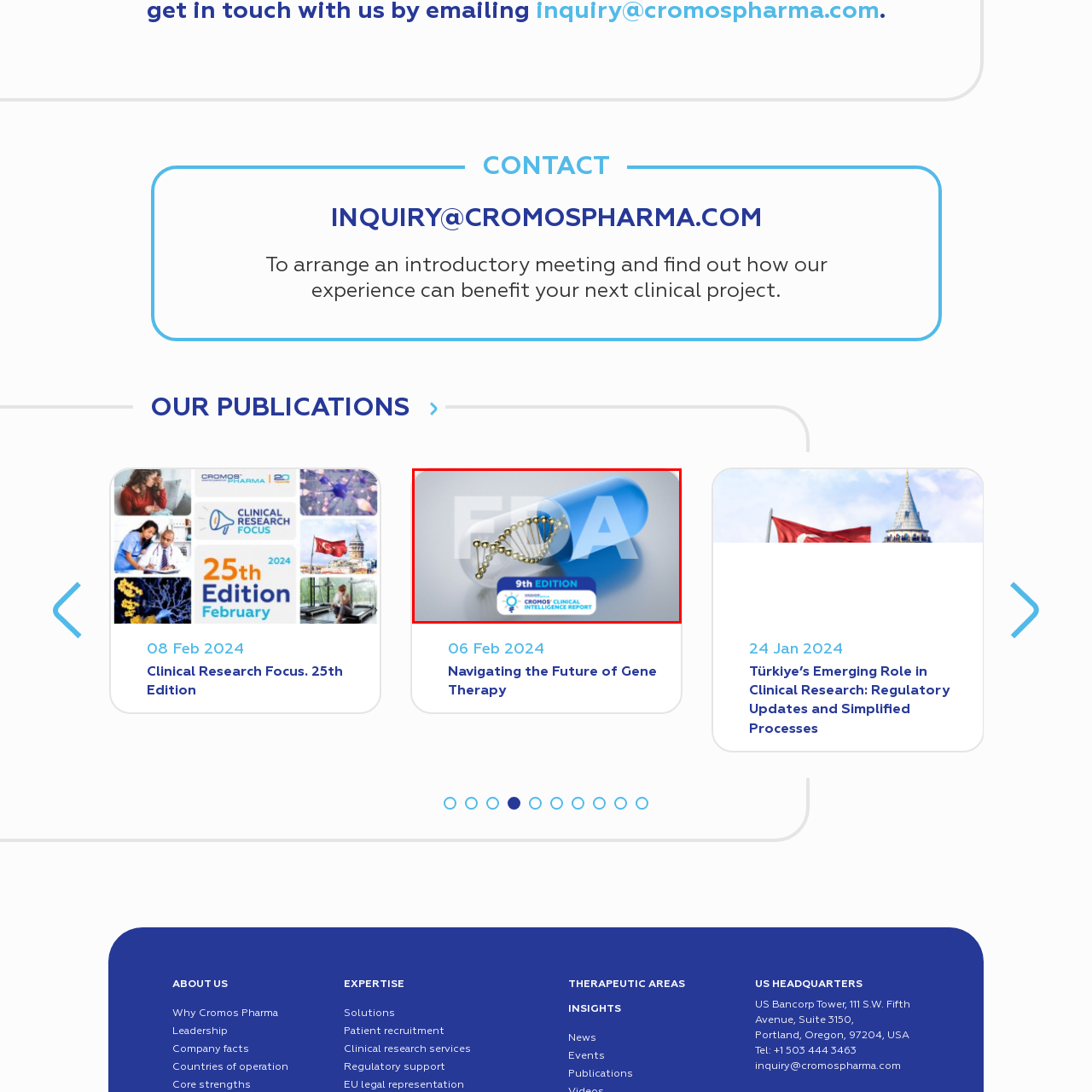What does the acronym 'FDA' stand for?
Examine the content inside the red bounding box in the image and provide a thorough answer to the question based on that visual information.

The acronym 'FDA' is prominently displayed in the background of the image, emphasizing the regulatory context of the pharmaceutical industry, and it stands for Food and Drug Administration.